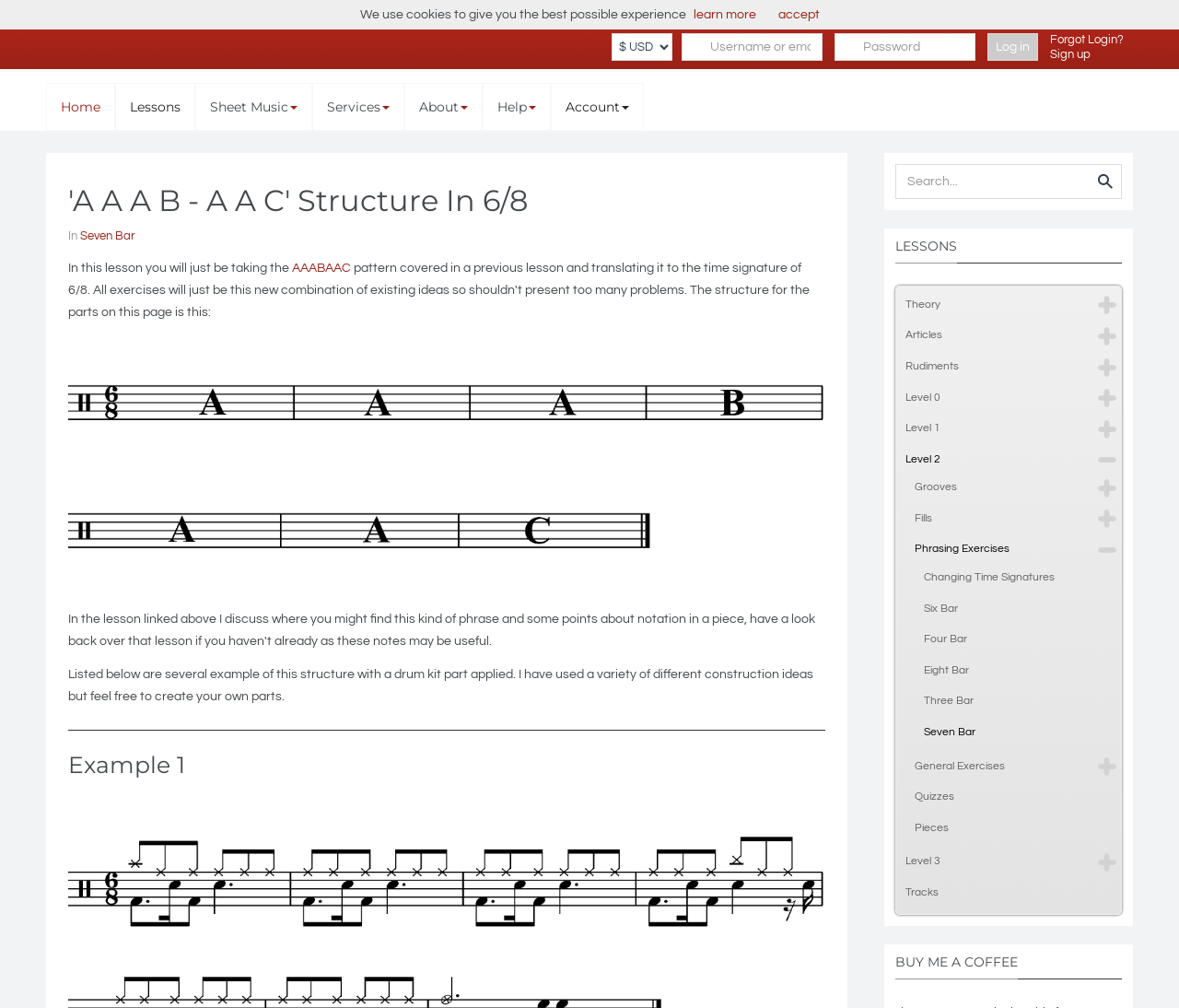Locate the bounding box coordinates of the element's region that should be clicked to carry out the following instruction: "browse drumming articles". The coordinates need to be four float numbers between 0 and 1, i.e., [left, top, right, bottom].

[0.764, 0.319, 0.931, 0.347]